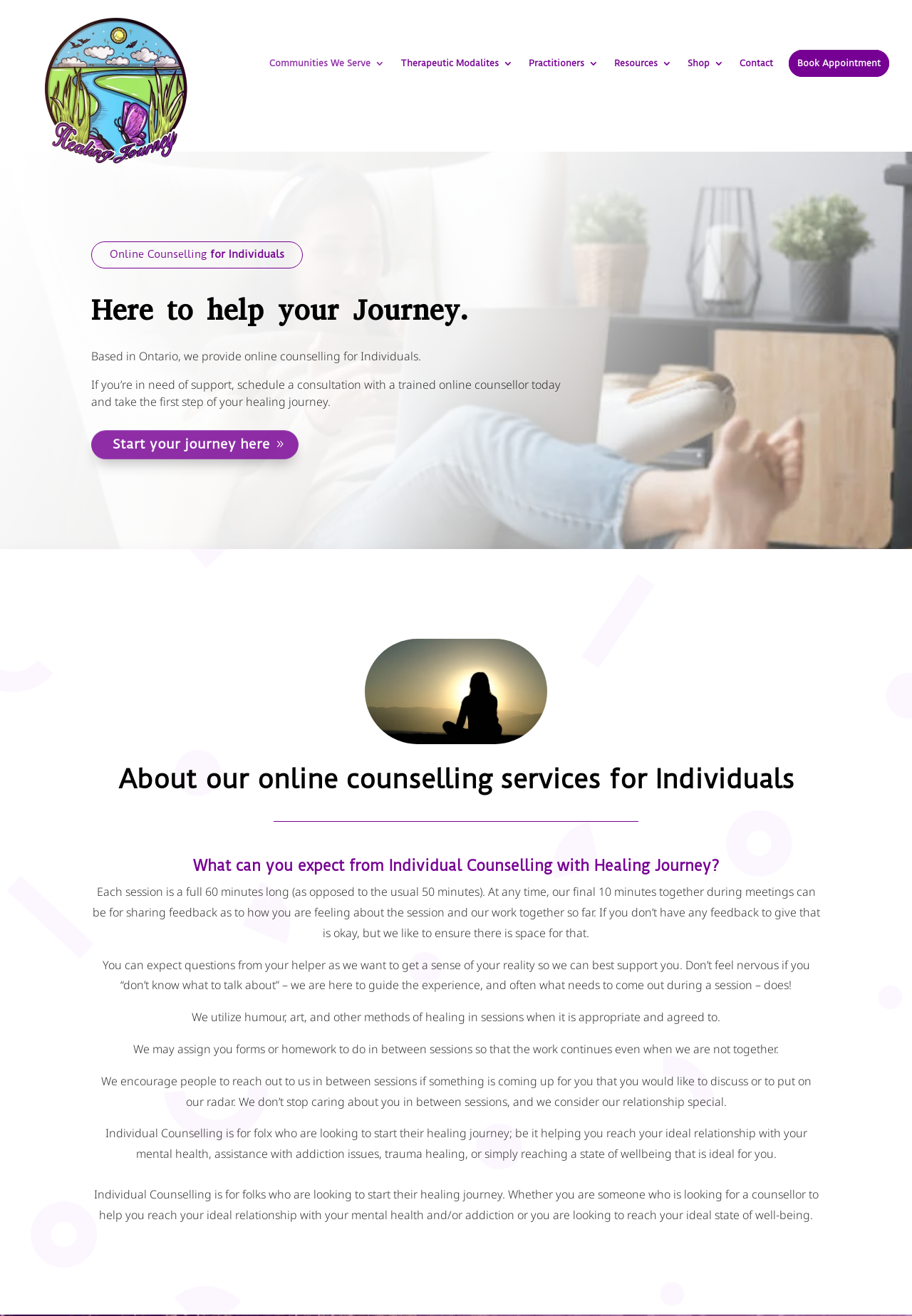What type of services does Healing Journey provide?
Analyze the screenshot and provide a detailed answer to the question.

Based on the webpage, Healing Journey provides virtual counselling services for individuals, remotely from Ontario, Canada. This is evident from the links and headings on the webpage, such as 'Online Counselling & Therapy in Ontario' and 'Online Counselling for Individuals'.